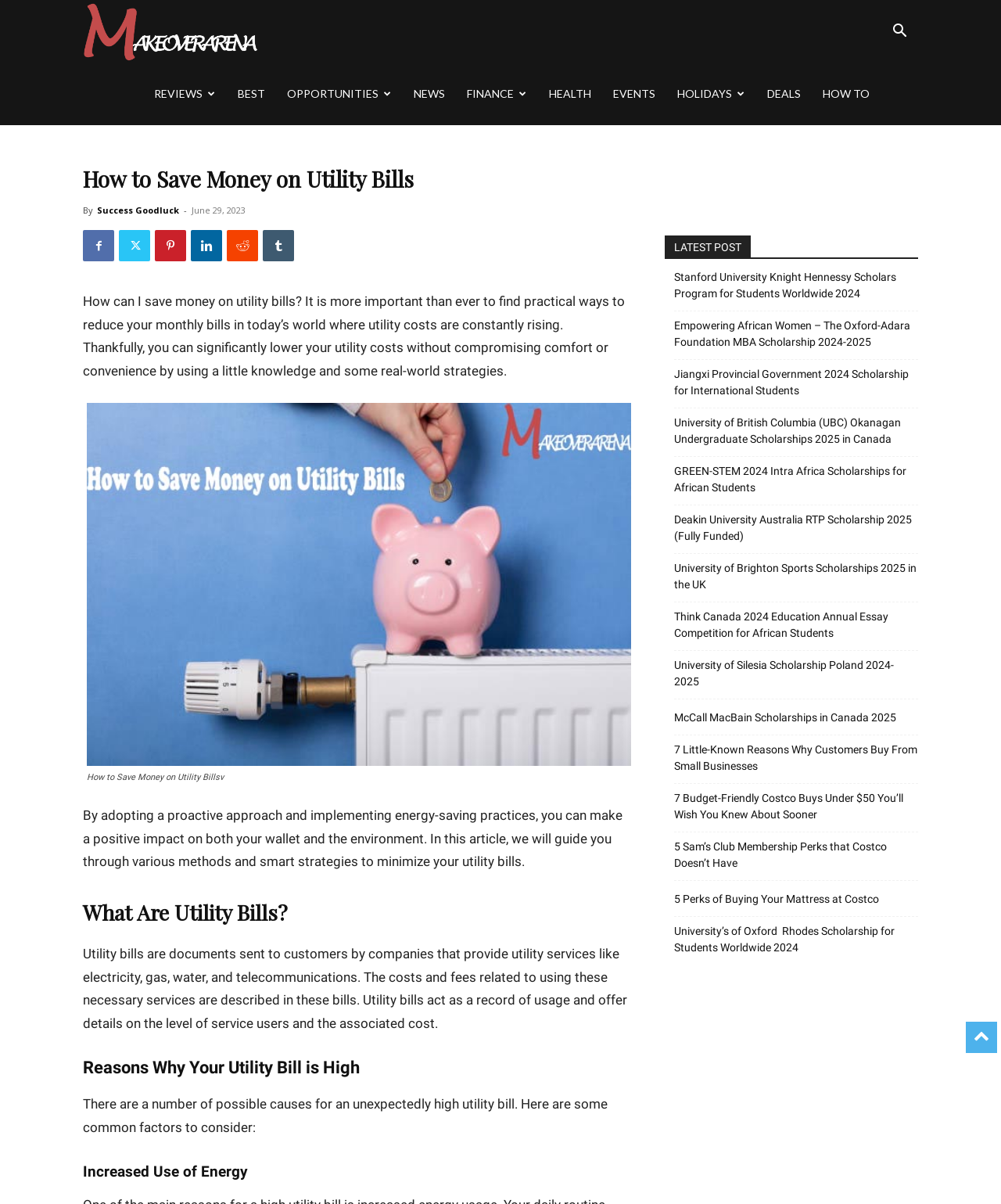Can you find the bounding box coordinates for the element that needs to be clicked to execute this instruction: "Learn about the Stanford University Knight Hennessy Scholars Program"? The coordinates should be given as four float numbers between 0 and 1, i.e., [left, top, right, bottom].

[0.673, 0.224, 0.917, 0.251]